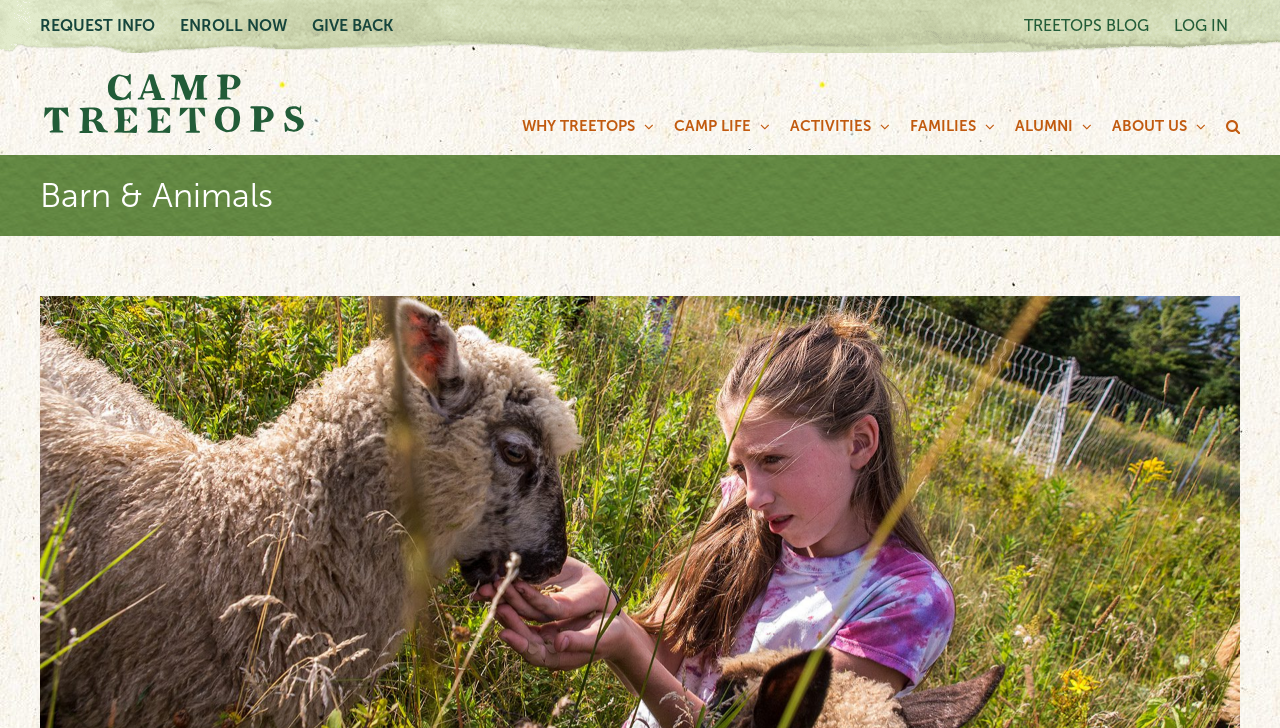Determine the bounding box coordinates of the clickable region to follow the instruction: "Click the 'REQUEST INFO' link".

[0.031, 0.022, 0.121, 0.048]